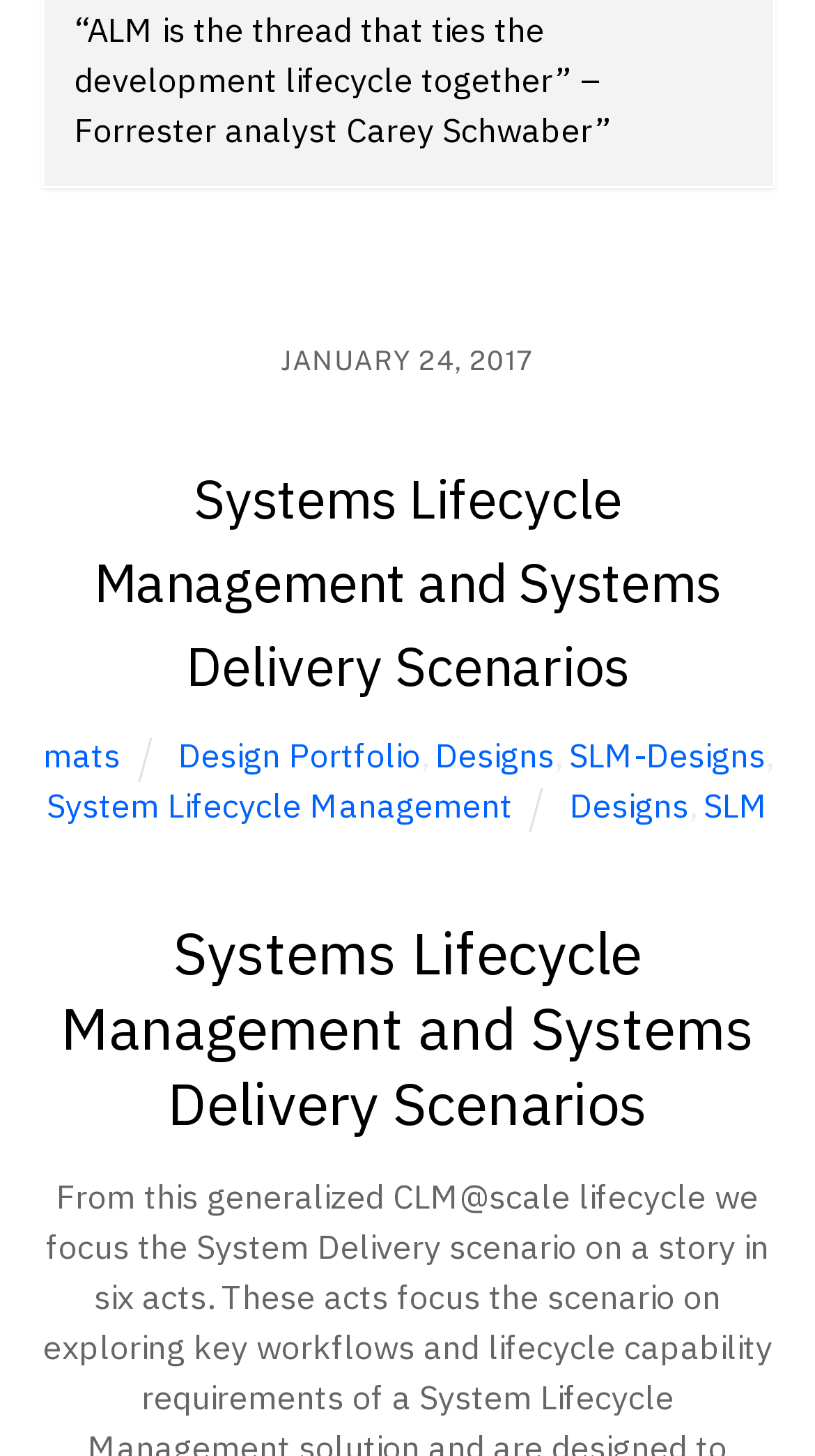Please identify the bounding box coordinates of the area I need to click to accomplish the following instruction: "Visit the Design Portfolio page".

[0.219, 0.504, 0.516, 0.533]